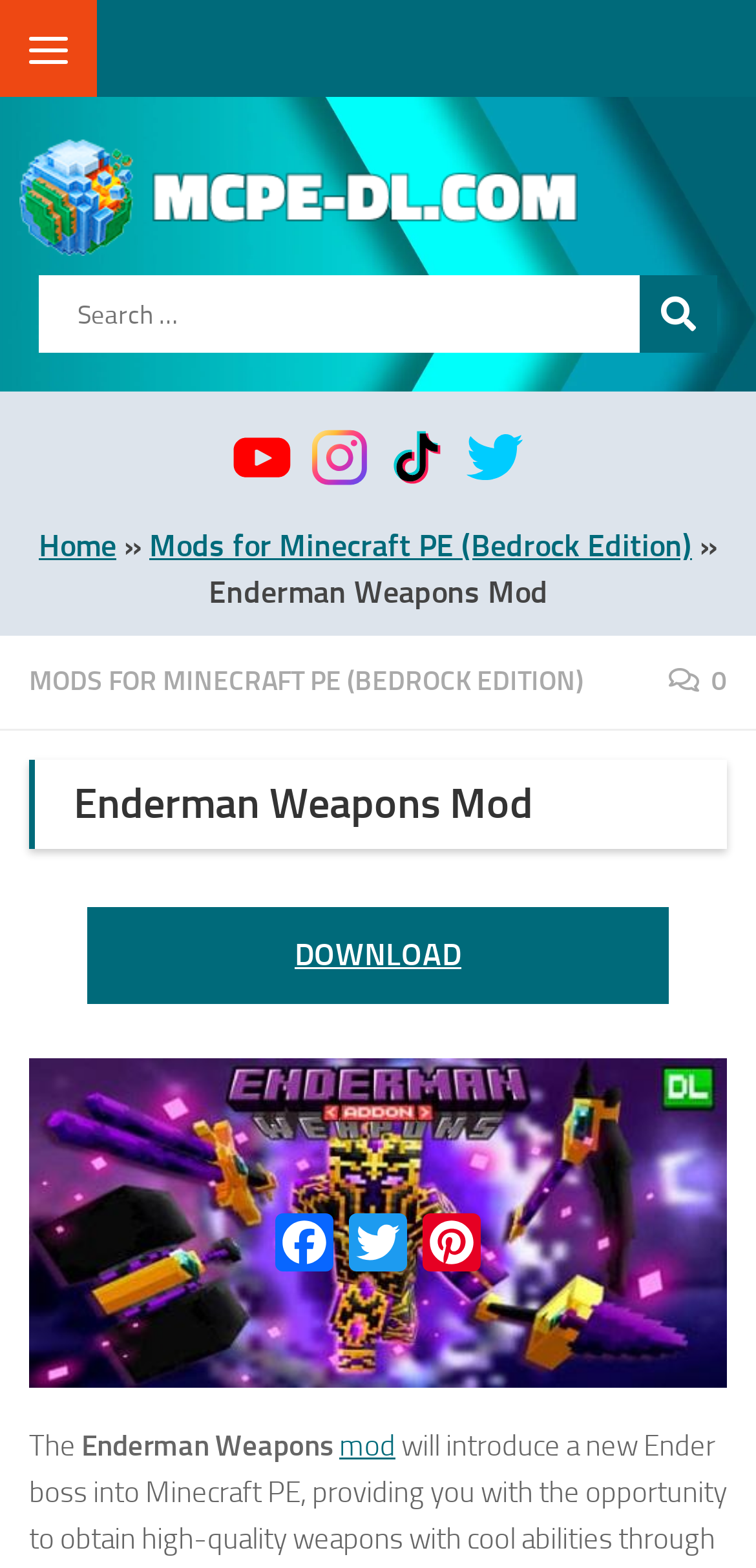Using the webpage screenshot, find the UI element described by mod. Provide the bounding box coordinates in the format (top-left x, top-left y, bottom-right x, bottom-right y), ensuring all values are floating point numbers between 0 and 1.

[0.449, 0.91, 0.523, 0.933]